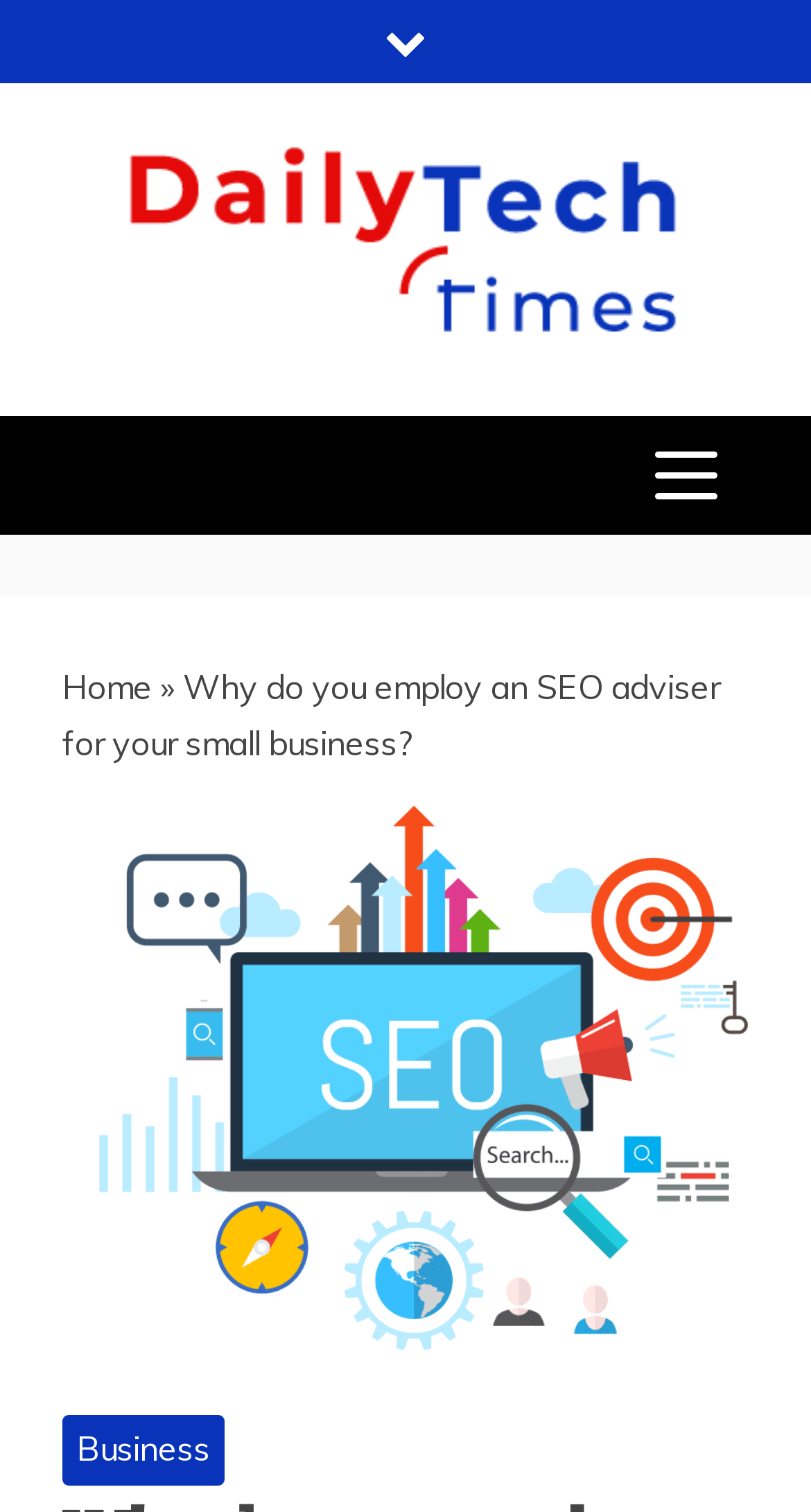Identify the first-level heading on the webpage and generate its text content.

Why do you employ an SEO adviser for your small business?